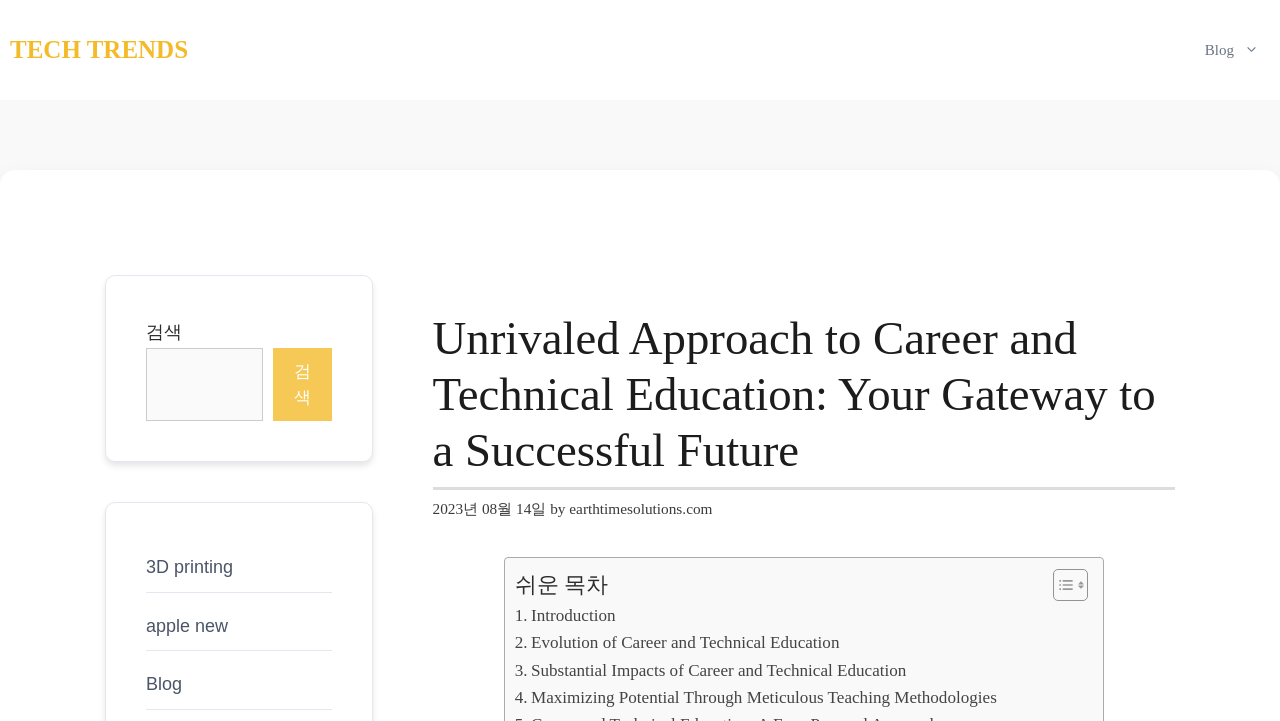What are the main topics discussed in the article? Look at the image and give a one-word or short phrase answer.

Career and Technical Education